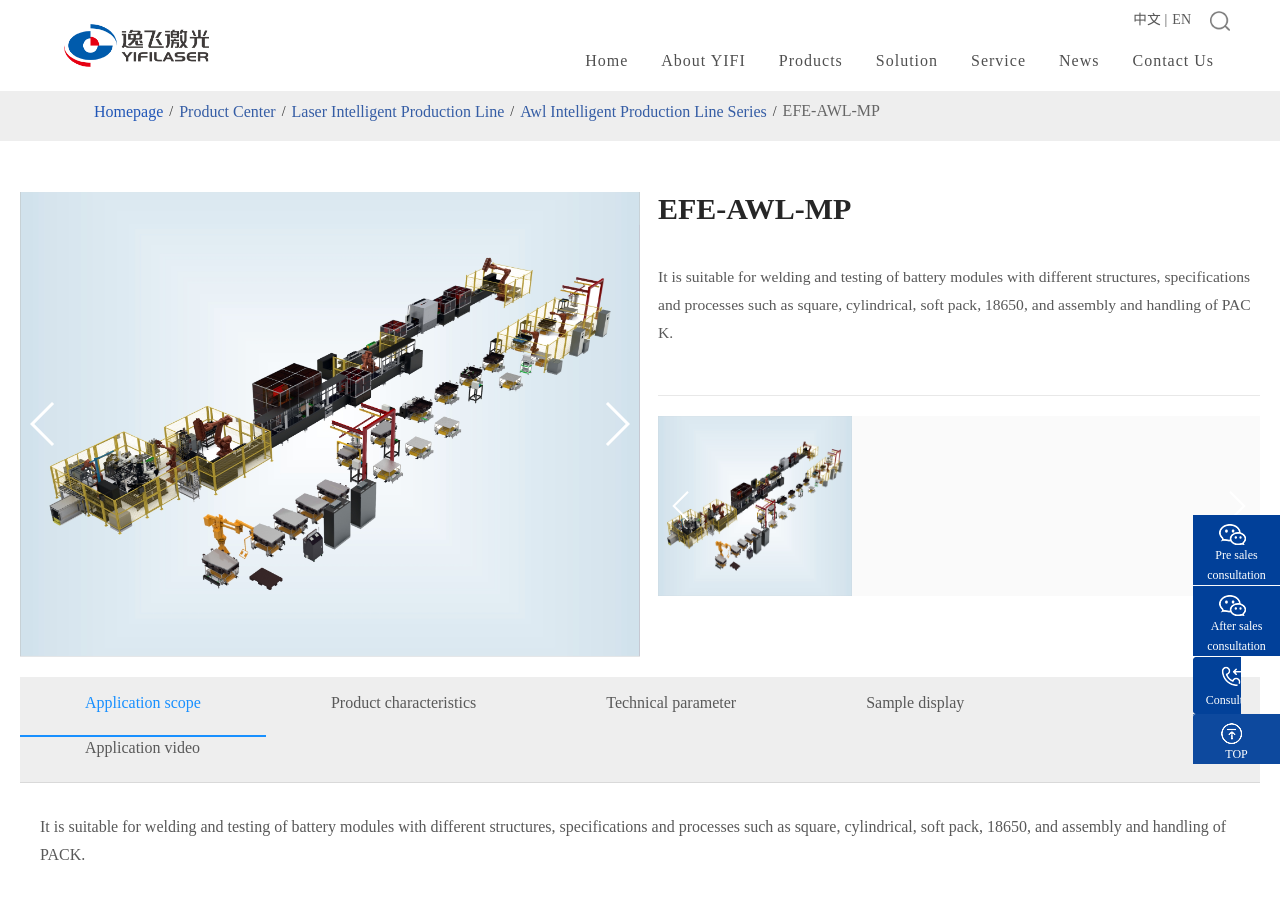Locate the bounding box for the described UI element: "Laser Intelligent Welding Station". Ensure the coordinates are four float numbers between 0 and 1, formatted as [left, top, right, bottom].

[0.209, 0.2, 0.375, 0.219]